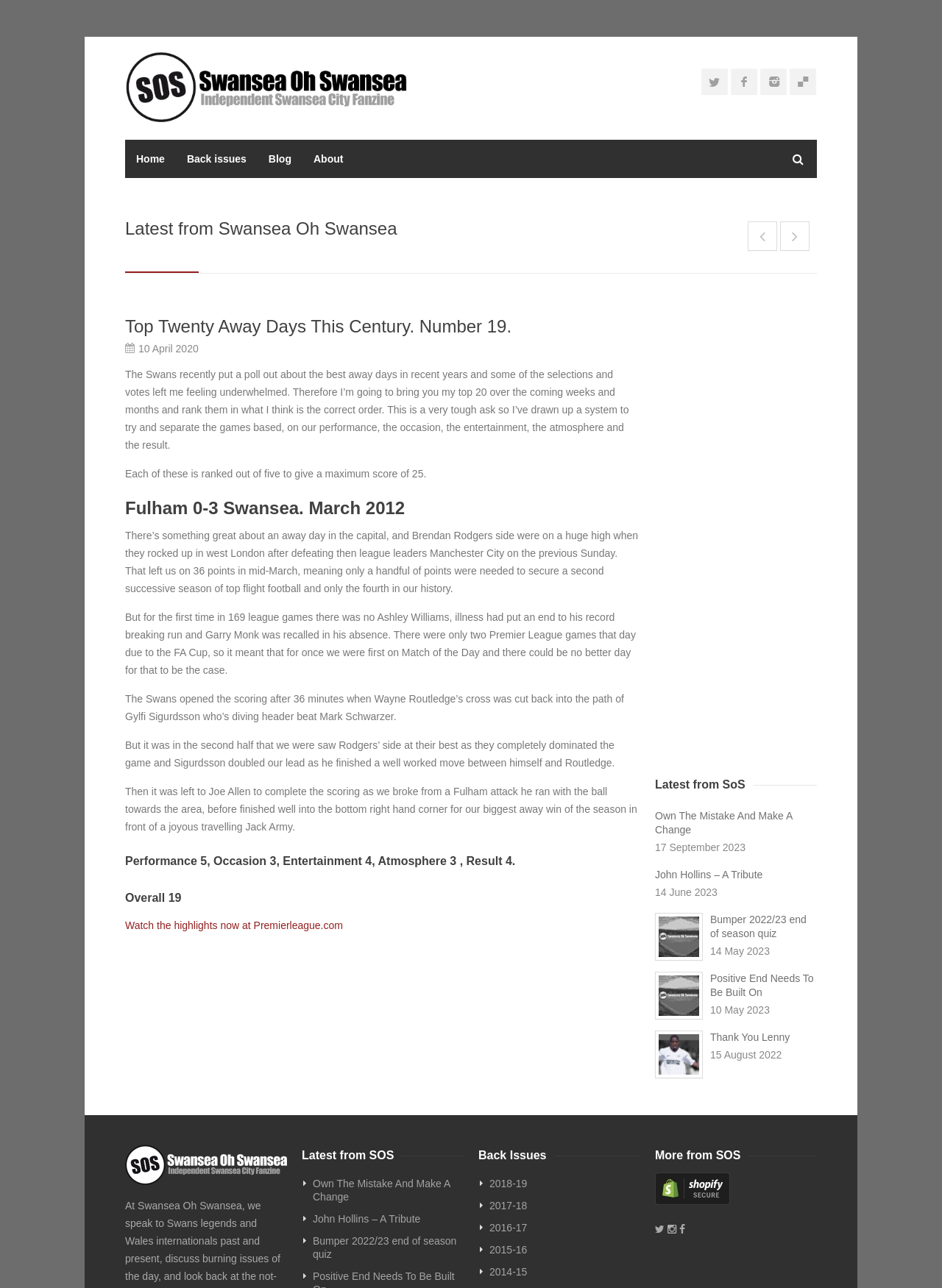Kindly determine the bounding box coordinates for the clickable area to achieve the given instruction: "Click on the 'About' link".

[0.321, 0.109, 0.376, 0.138]